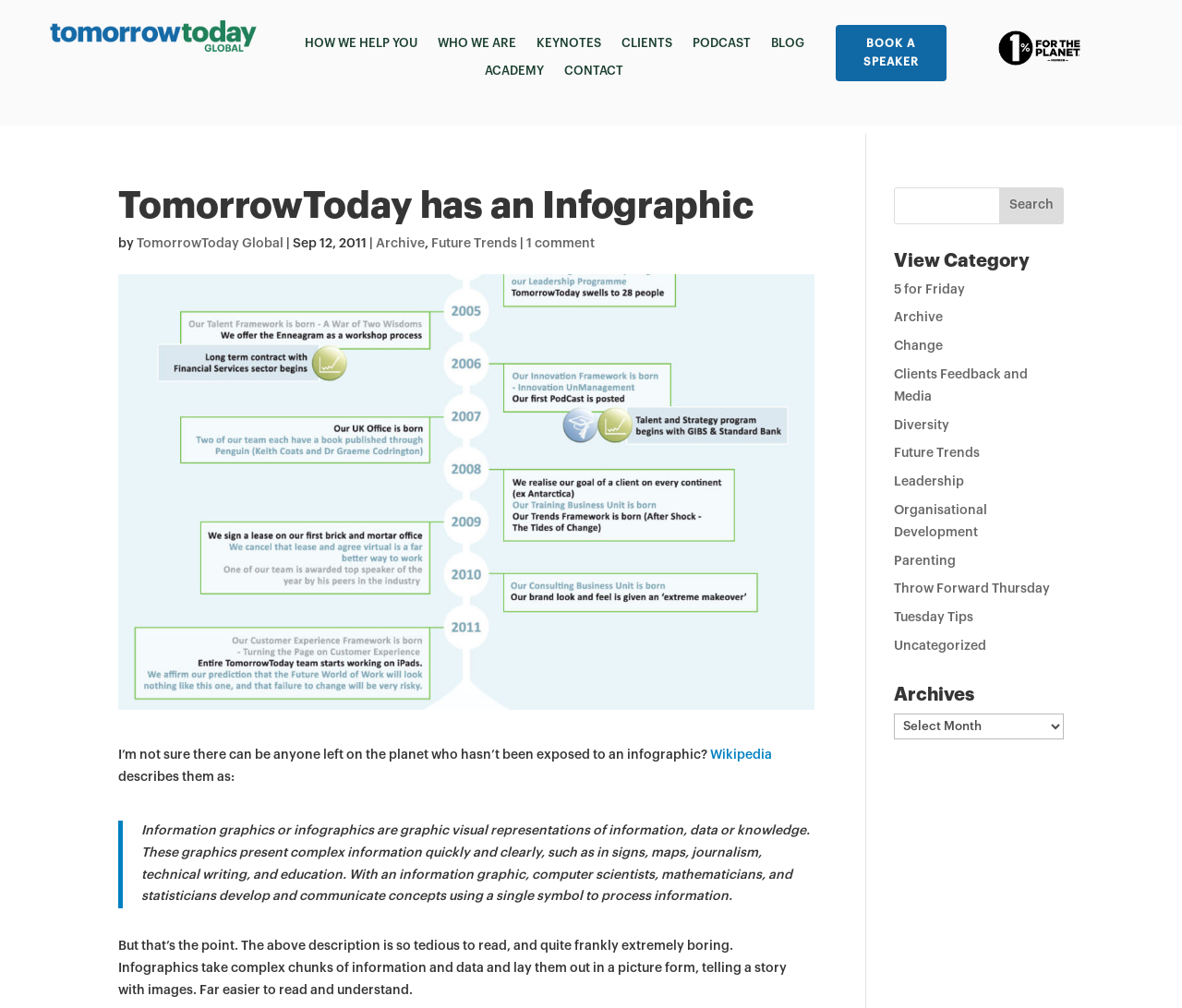Please find the bounding box coordinates of the element that needs to be clicked to perform the following instruction: "View the blog". The bounding box coordinates should be four float numbers between 0 and 1, represented as [left, top, right, bottom].

[0.652, 0.037, 0.68, 0.057]